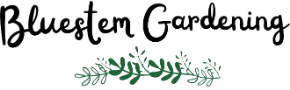Based on the image, please respond to the question with as much detail as possible:
What is the focus of Bluestem Gardening?

The logo of Bluestem Gardening, which features an illustration of greenery and a font style that conveys creativity and warmth, suggests that the brand's focus is on gardening and landscape care, inviting enthusiasts to explore various topics related to outdoor horticulture.